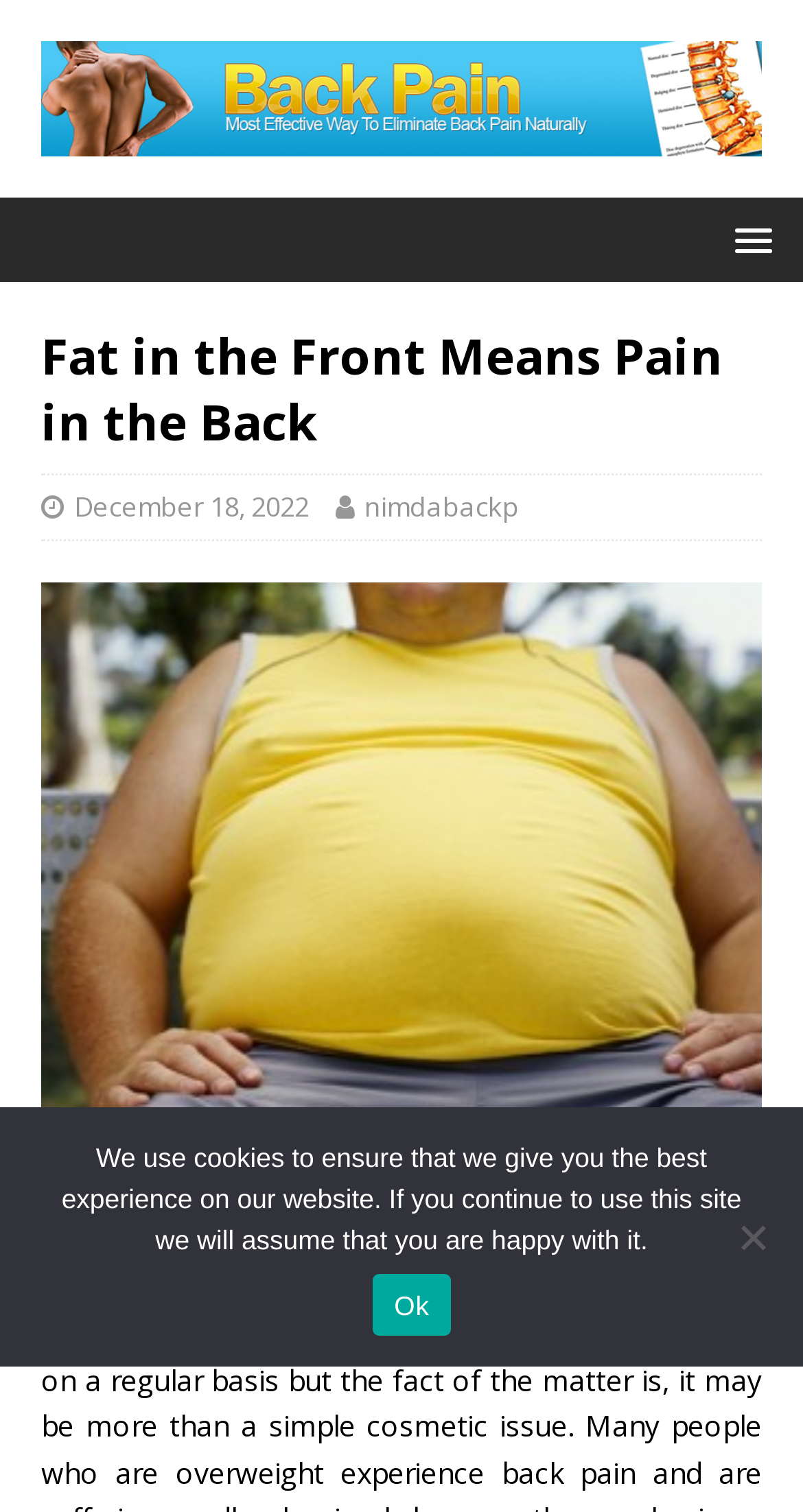Identify the bounding box coordinates for the UI element described by the following text: "Free plagiarism checker". Provide the coordinates as four float numbers between 0 and 1, in the format [left, top, right, bottom].

None